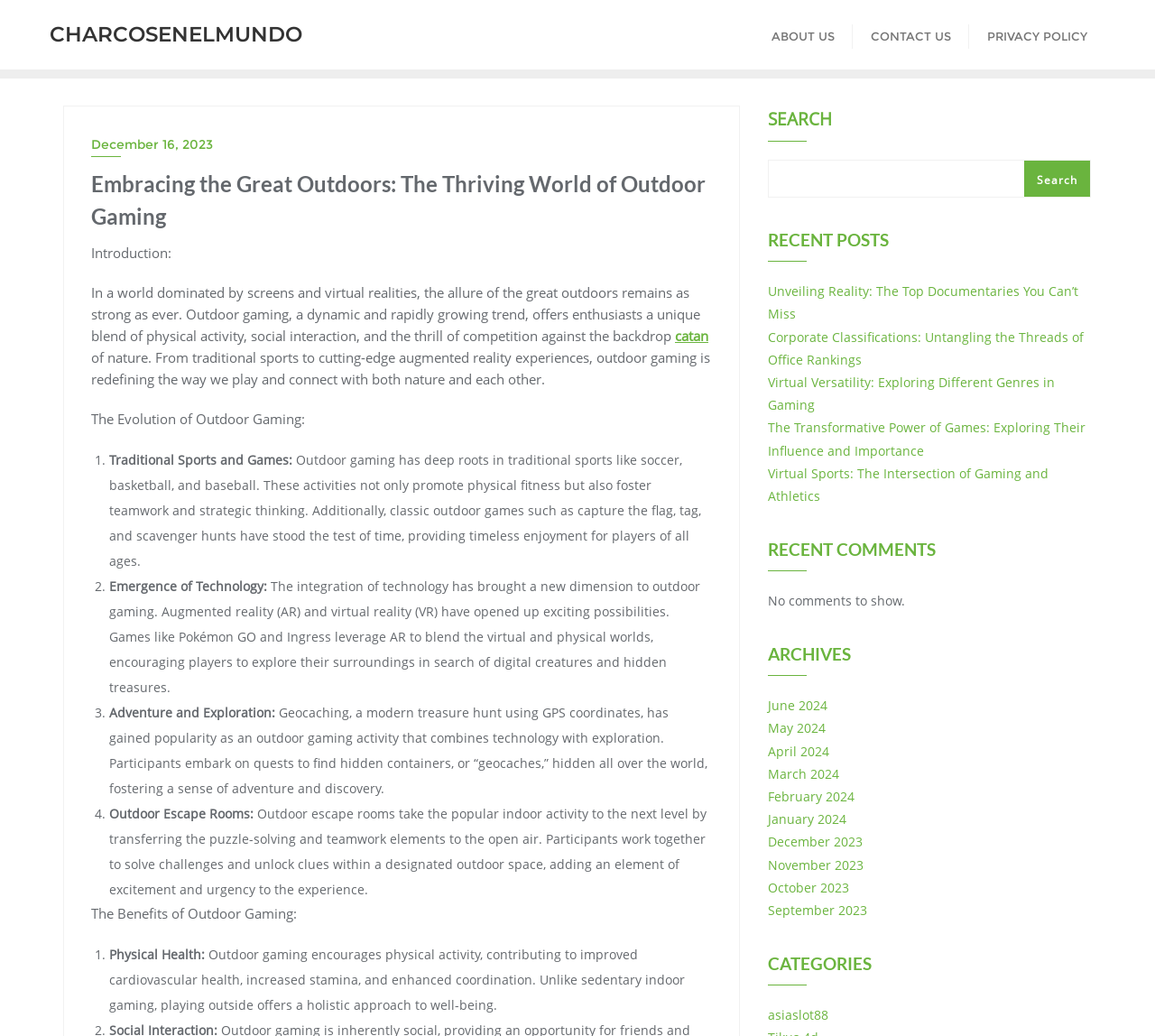What is the name of the website?
Look at the image and answer the question with a single word or phrase.

Charcosenelmundo